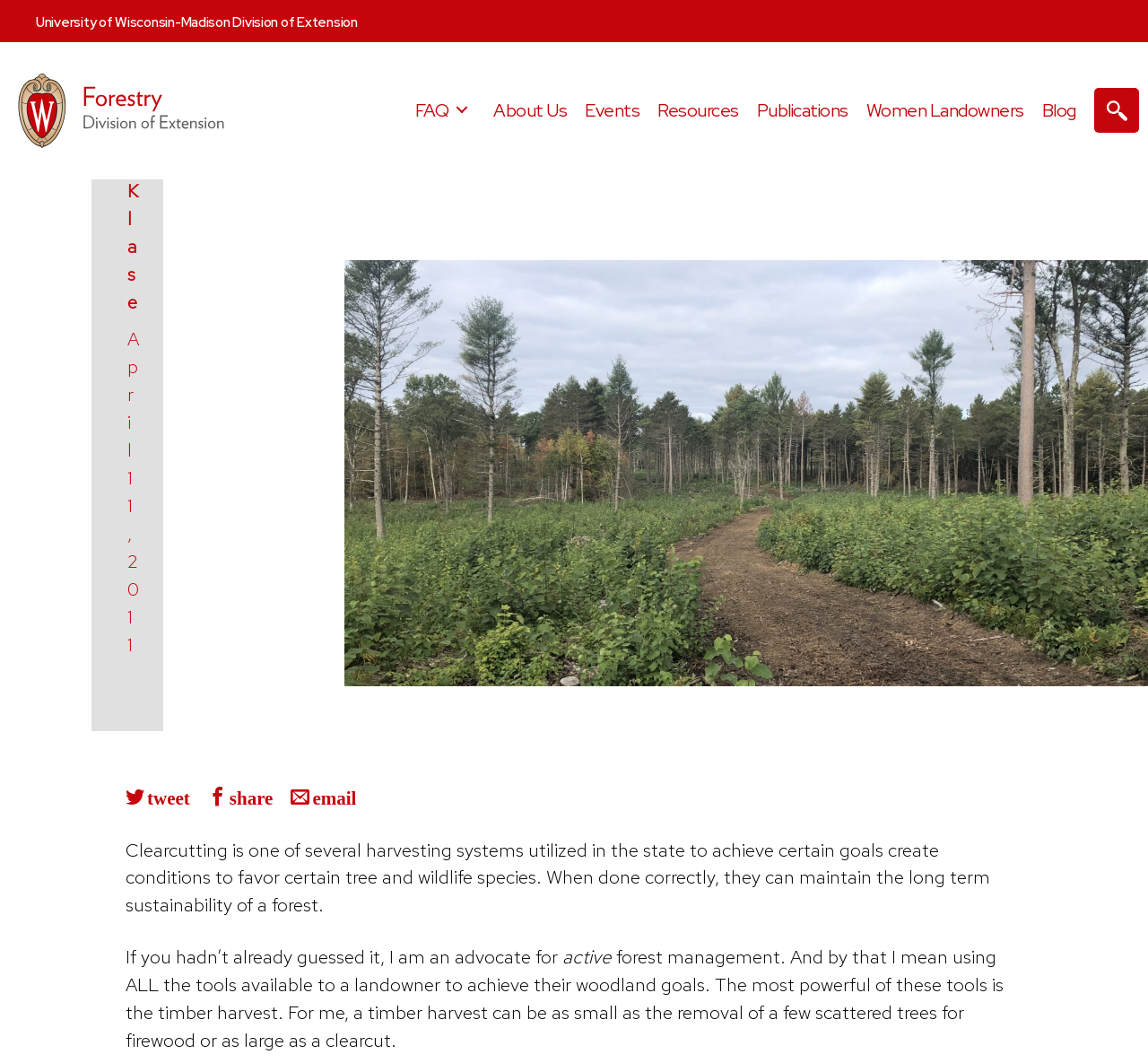Please determine the bounding box coordinates of the section I need to click to accomplish this instruction: "Search for something".

[0.953, 0.083, 0.992, 0.125]